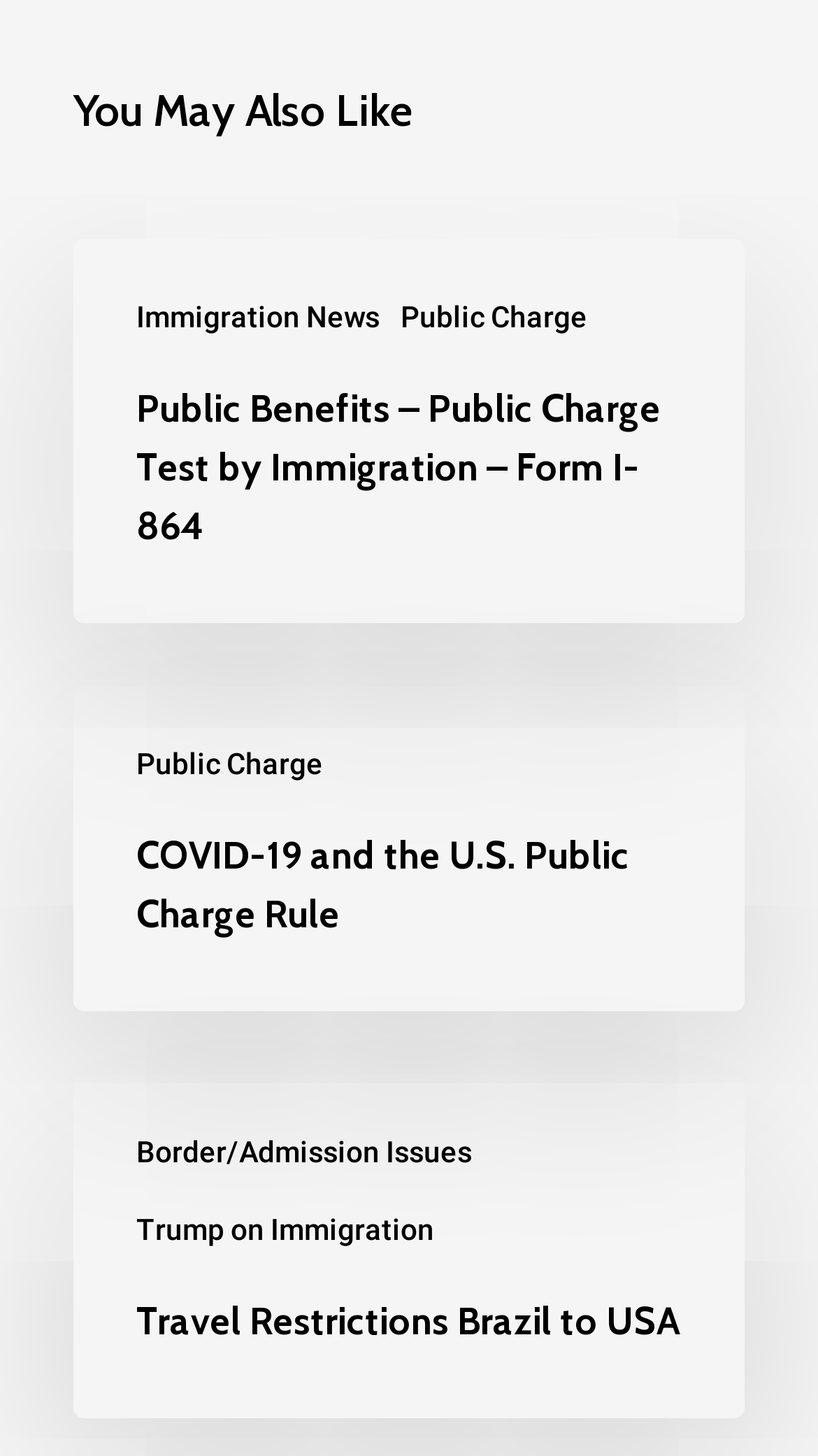Provide the bounding box coordinates of the HTML element described by the text: "Trump on Immigration". The coordinates should be in the format [left, top, right, bottom] with values between 0 and 1.

[0.167, 0.831, 0.531, 0.858]